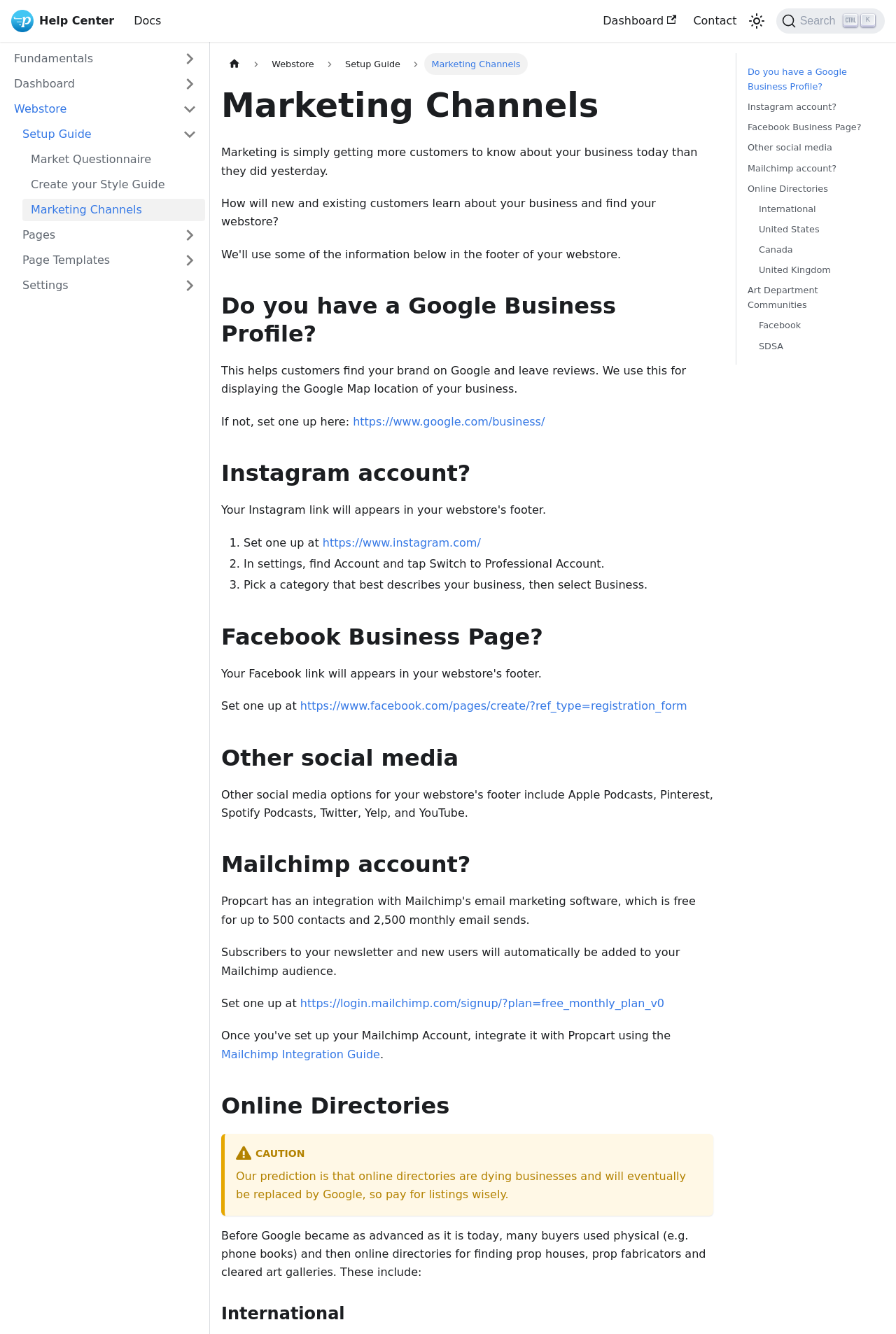Pinpoint the bounding box coordinates of the element that must be clicked to accomplish the following instruction: "Search". The coordinates should be in the format of four float numbers between 0 and 1, i.e., [left, top, right, bottom].

[0.866, 0.006, 0.988, 0.025]